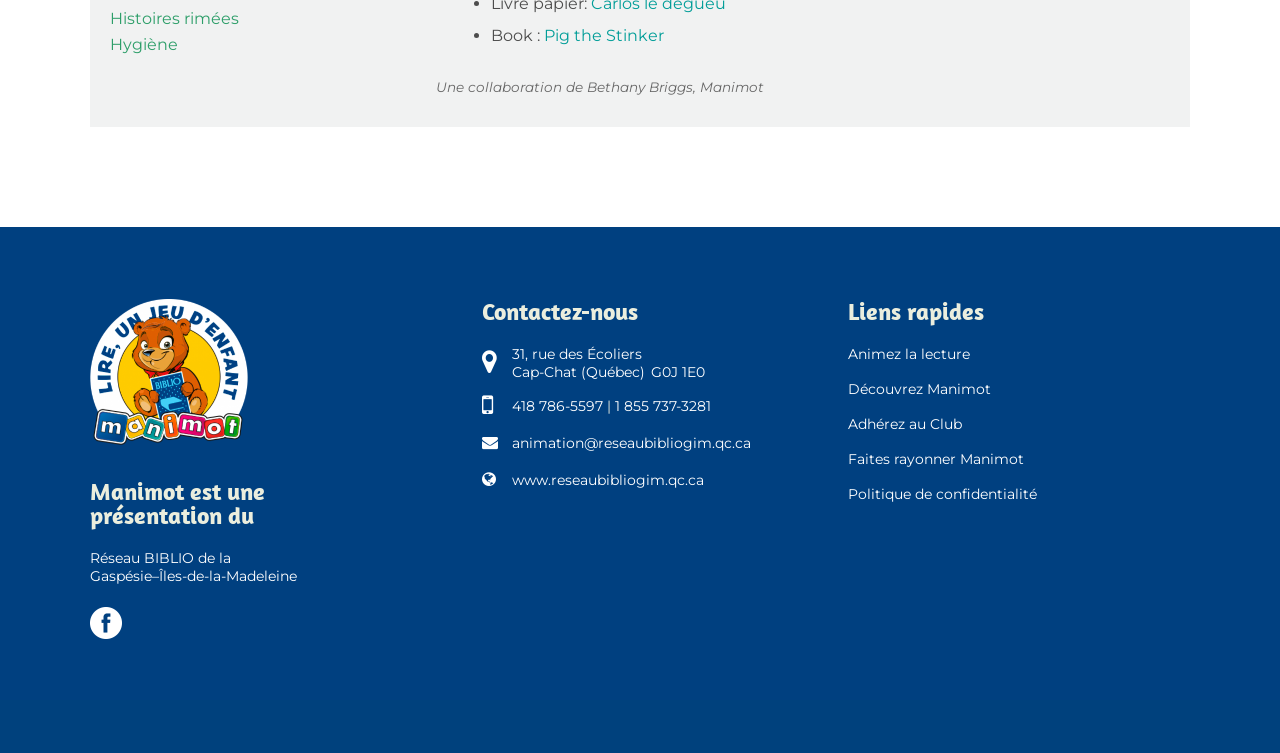Please identify the bounding box coordinates of the clickable region that I should interact with to perform the following instruction: "Click on 'Histoires rimées'". The coordinates should be expressed as four float numbers between 0 and 1, i.e., [left, top, right, bottom].

[0.086, 0.013, 0.187, 0.038]